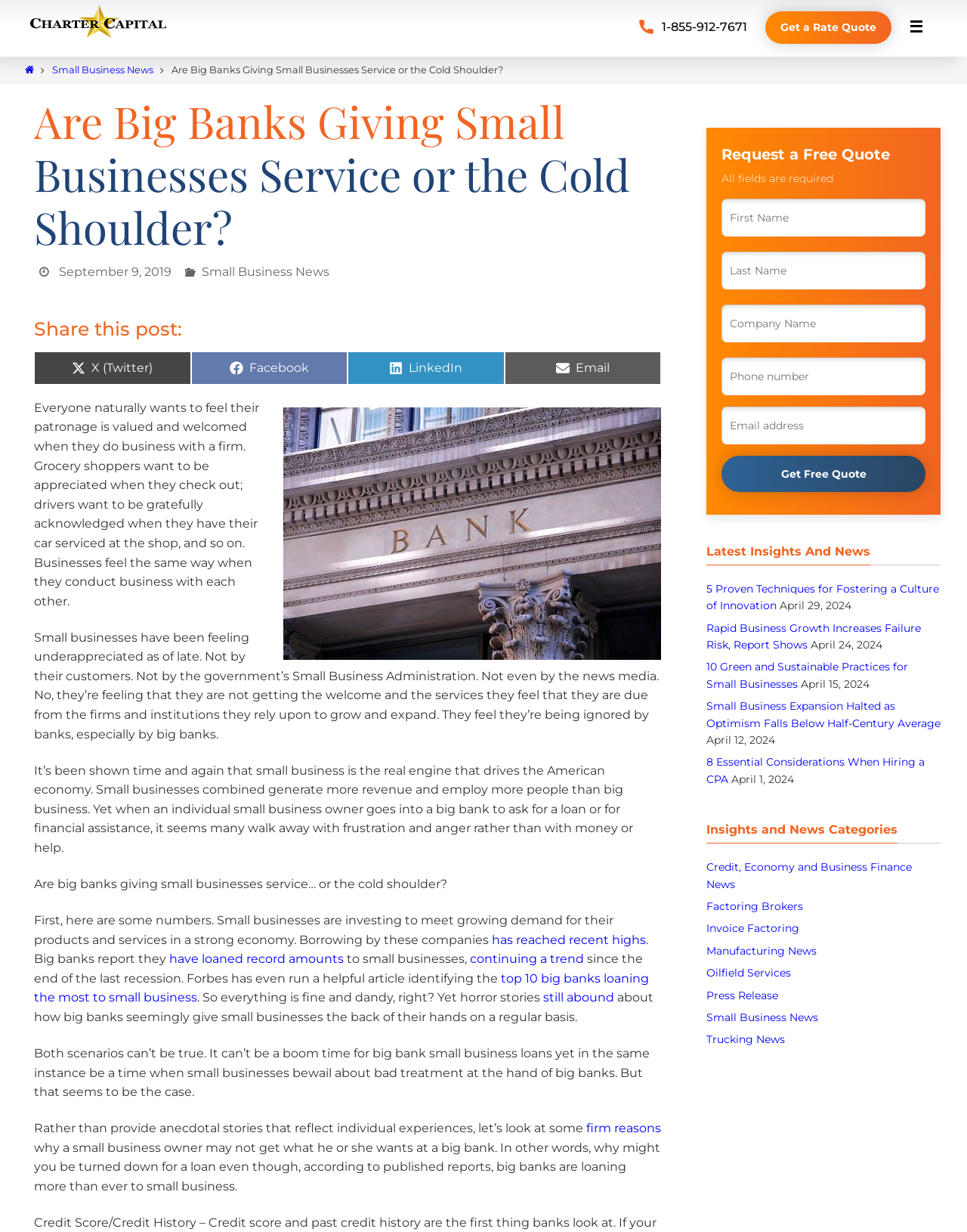Given the description: "has reached recent highs", determine the bounding box coordinates of the UI element. The coordinates should be formatted as four float numbers between 0 and 1, [left, top, right, bottom].

[0.509, 0.757, 0.668, 0.768]